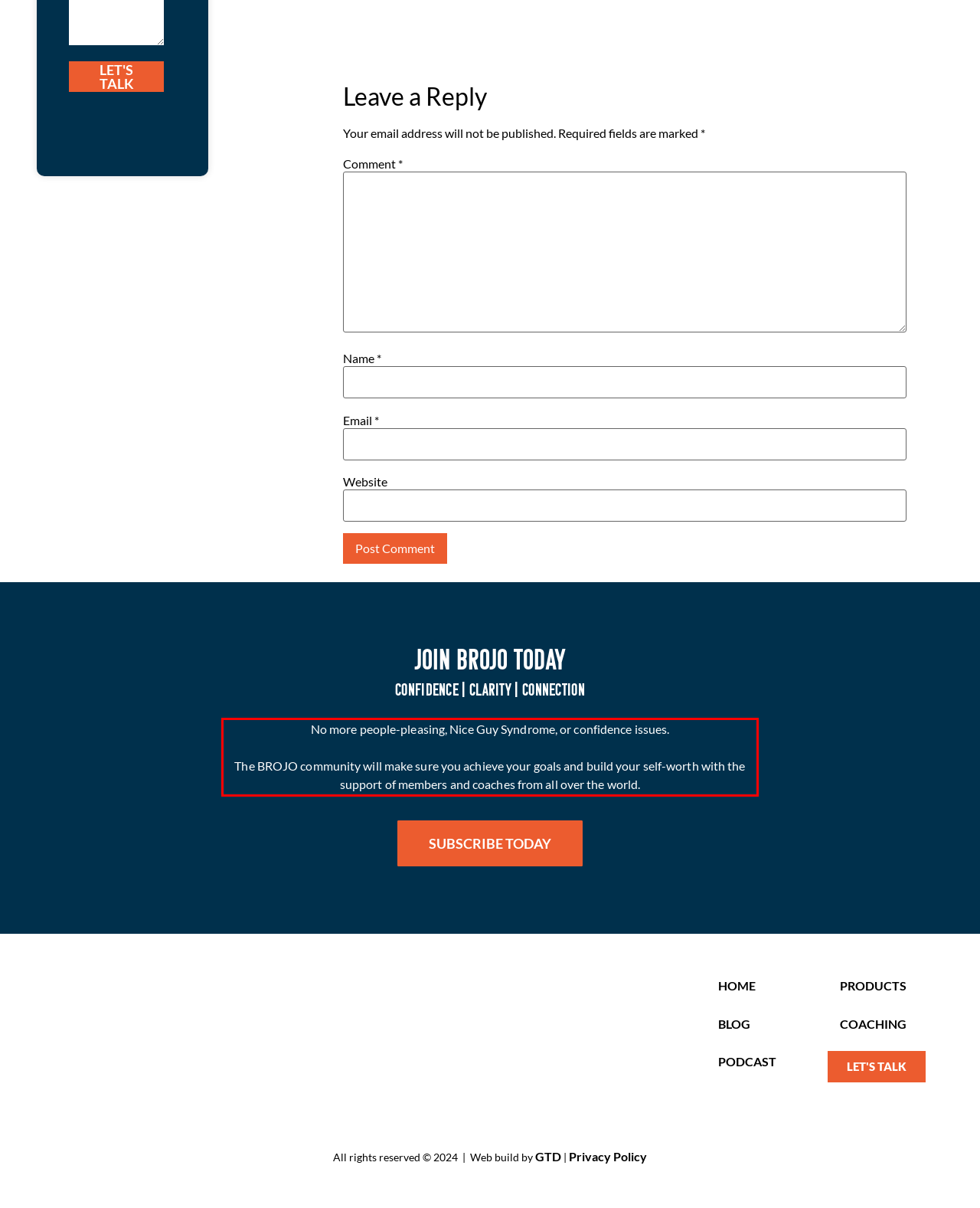Identify the red bounding box in the webpage screenshot and perform OCR to generate the text content enclosed.

No more people-pleasing, Nice Guy Syndrome, or confidence issues. The BROJO community will make sure you achieve your goals and build your self-worth with the support of members and coaches from all over the world.